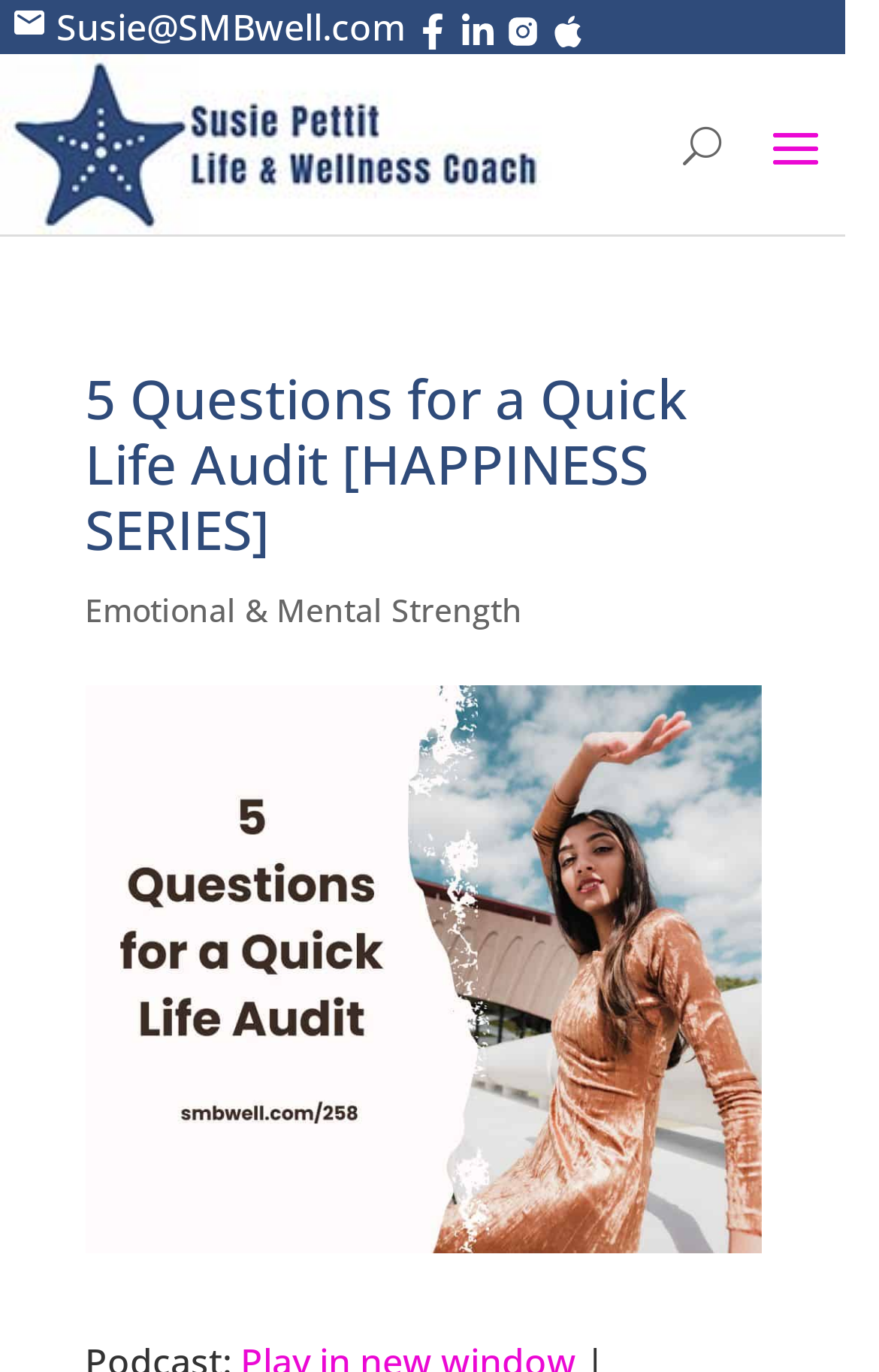What is the text on the 'Close' button?
Please use the image to provide a one-word or short phrase answer.

CLOSE